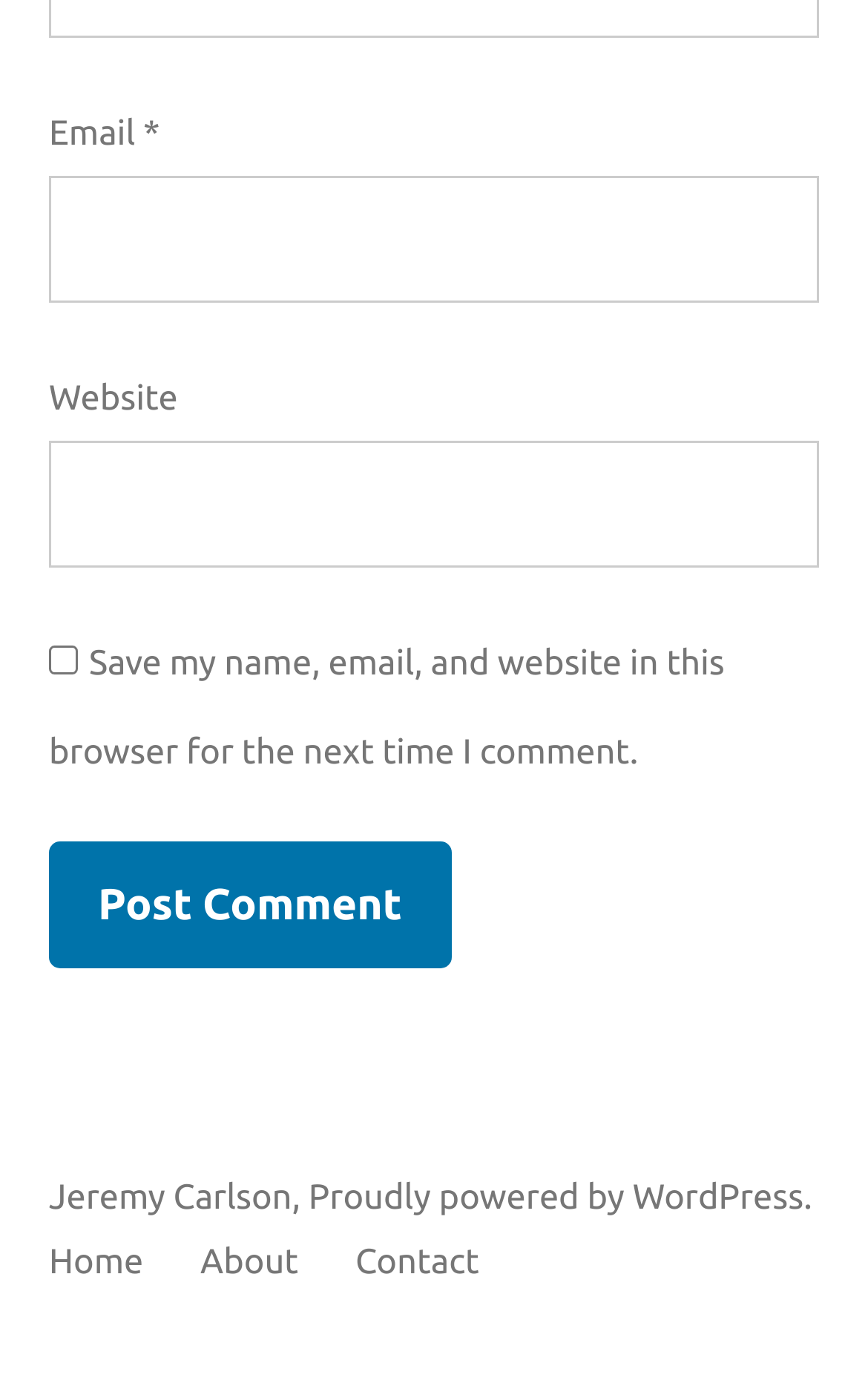Using the provided element description "Home", determine the bounding box coordinates of the UI element.

[0.056, 0.892, 0.165, 0.921]